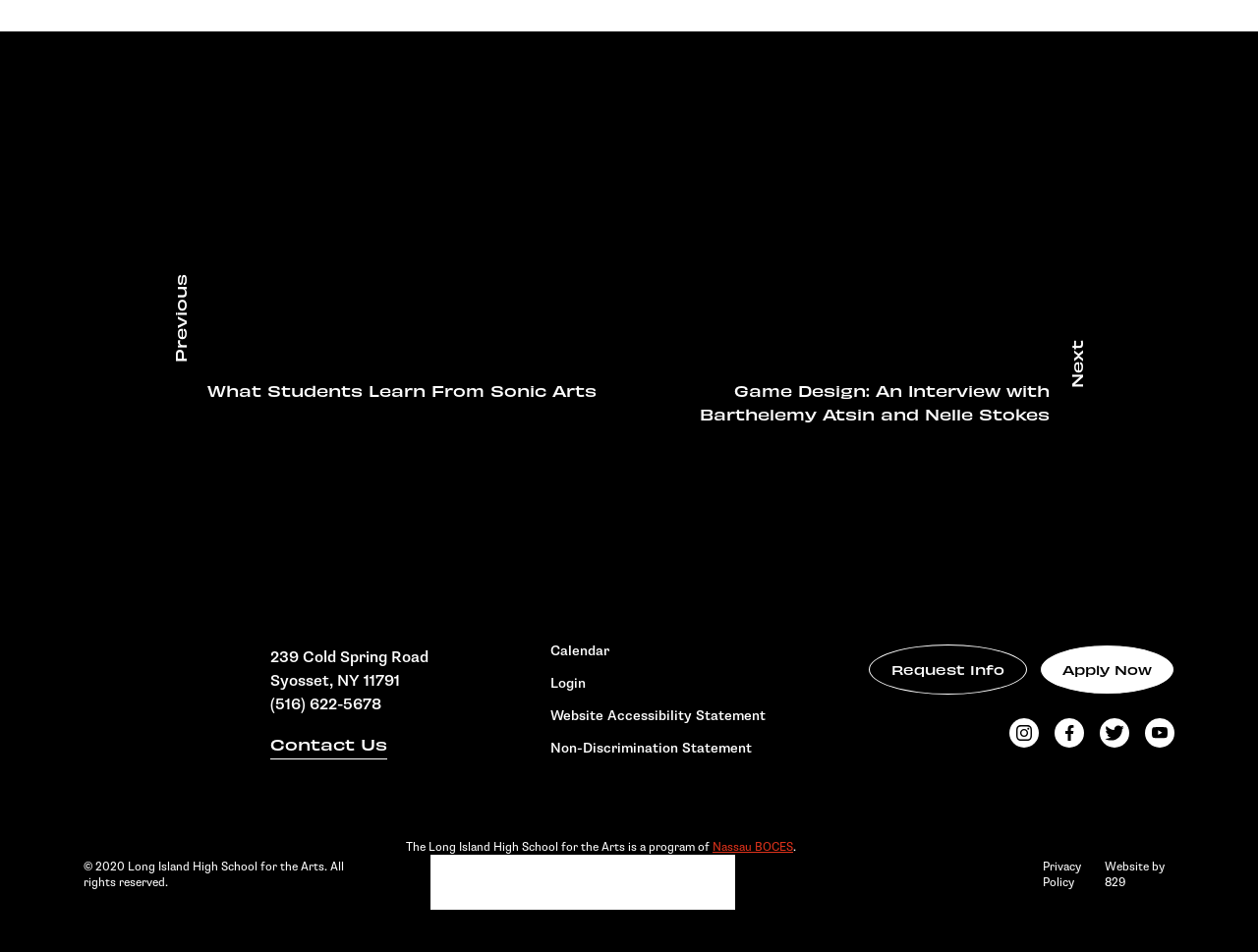What social media platforms does the high school have?
Answer the question with a single word or phrase by looking at the picture.

Instagram, Facebook, Twitter, YouTube